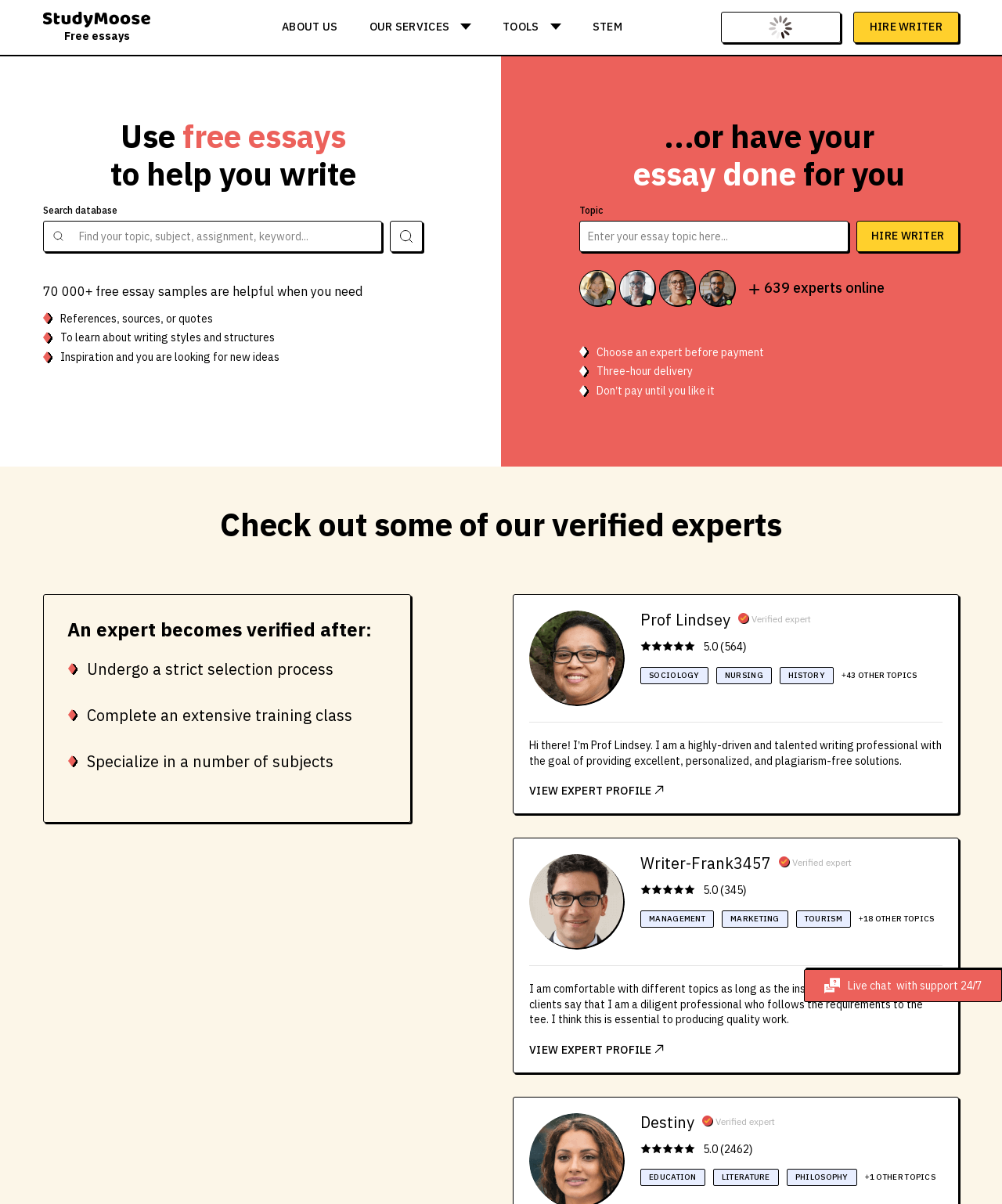What is the purpose of the free essay samples?
From the image, respond using a single word or phrase.

To help with writing styles and structures